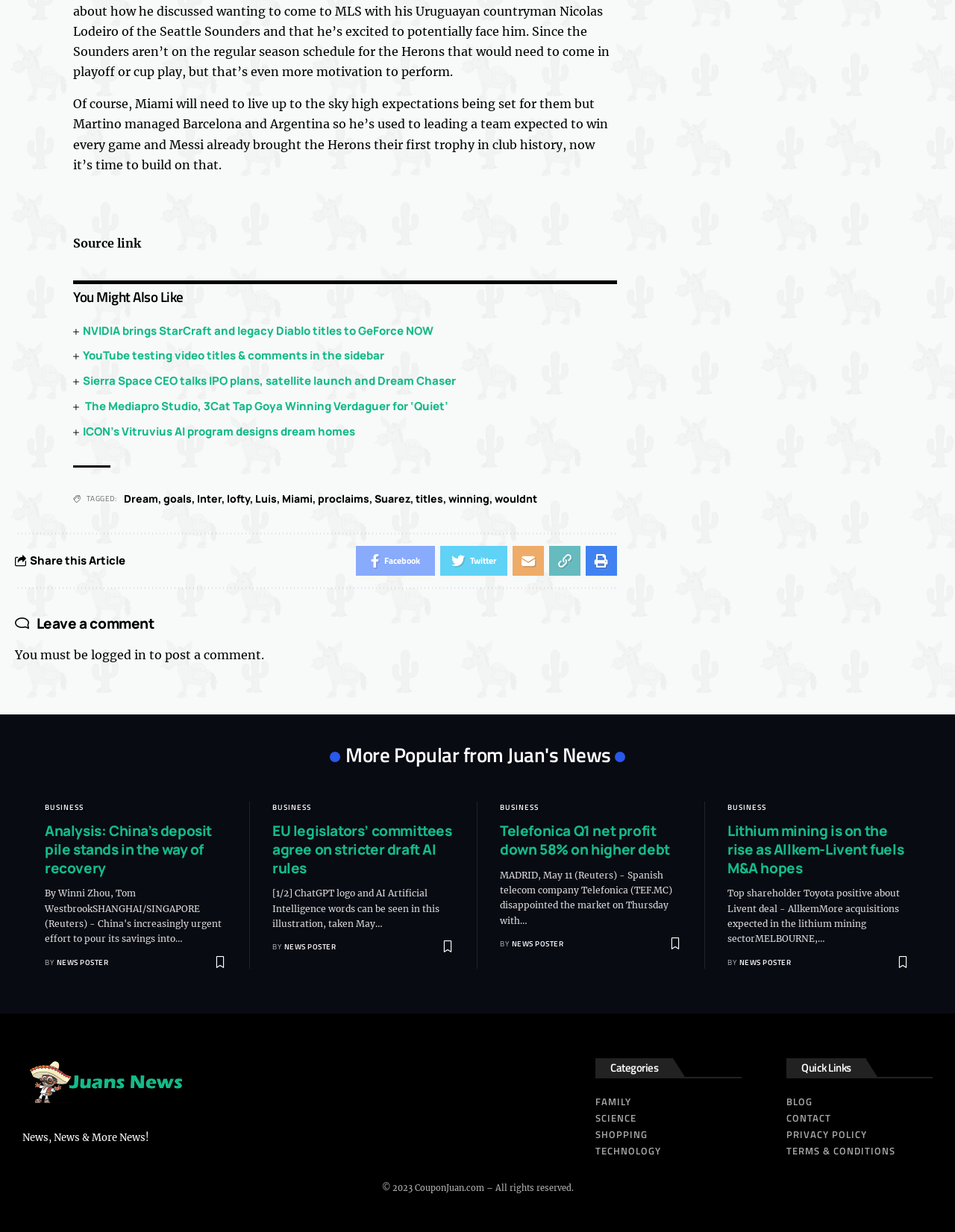Locate the bounding box coordinates of the area to click to fulfill this instruction: "Leave a comment". The bounding box should be presented as four float numbers between 0 and 1, in the order [left, top, right, bottom].

[0.038, 0.498, 0.161, 0.514]